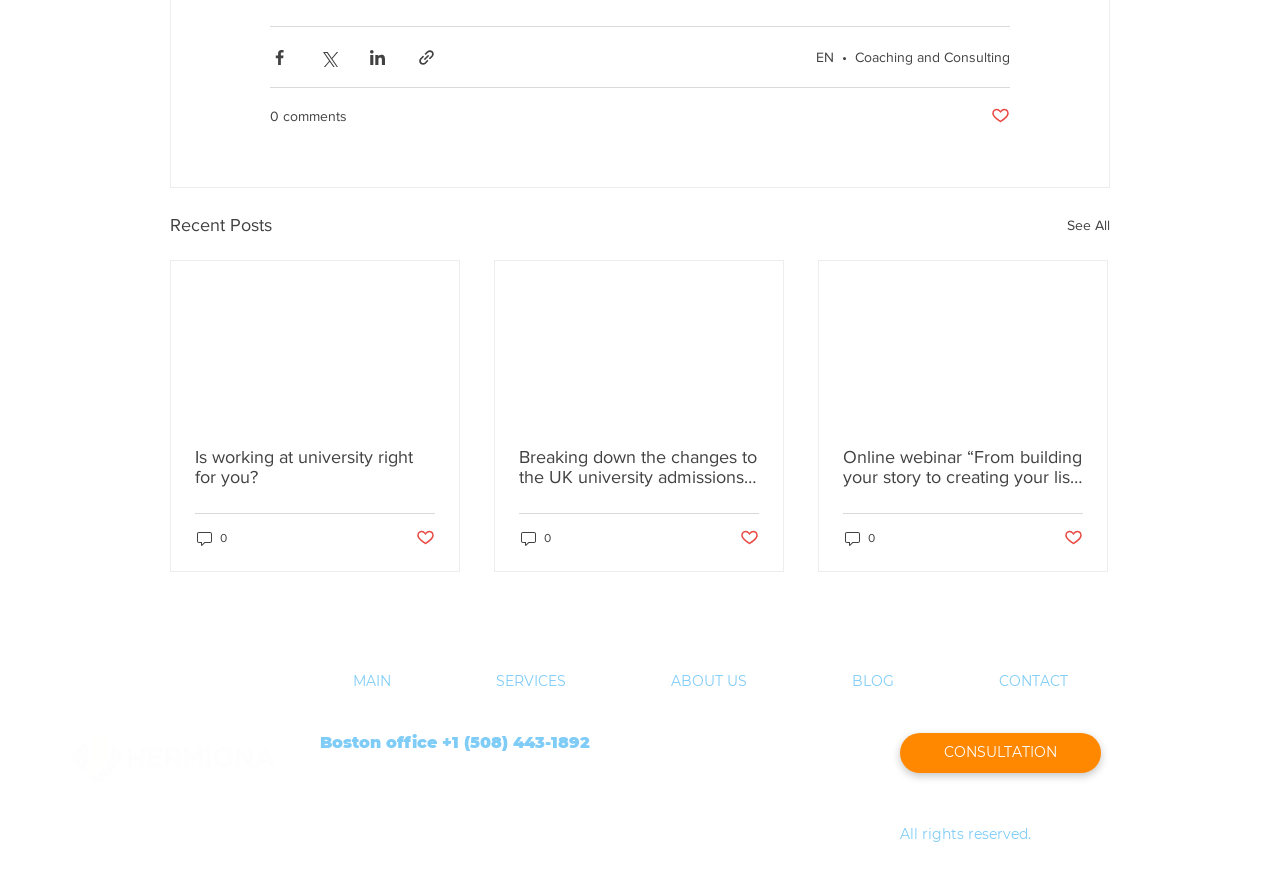Please locate the clickable area by providing the bounding box coordinates to follow this instruction: "Visit the main page".

[0.234, 0.736, 0.346, 0.791]